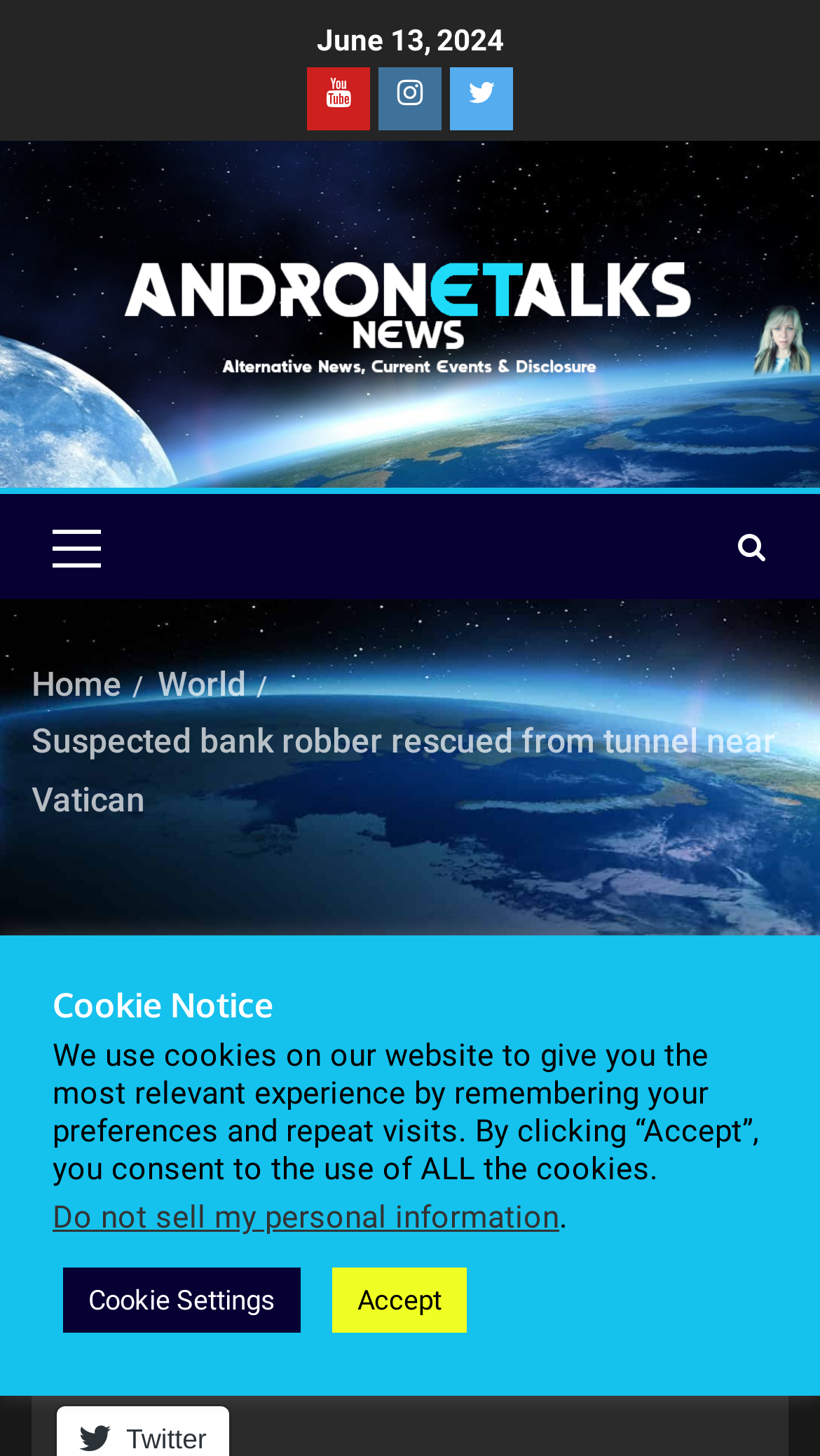What is the purpose of the button at the bottom of the webpage?
We need a detailed and meticulous answer to the question.

I found the purpose of the button at the bottom of the webpage by looking at the button element, which has the text 'Cookie Settings'.